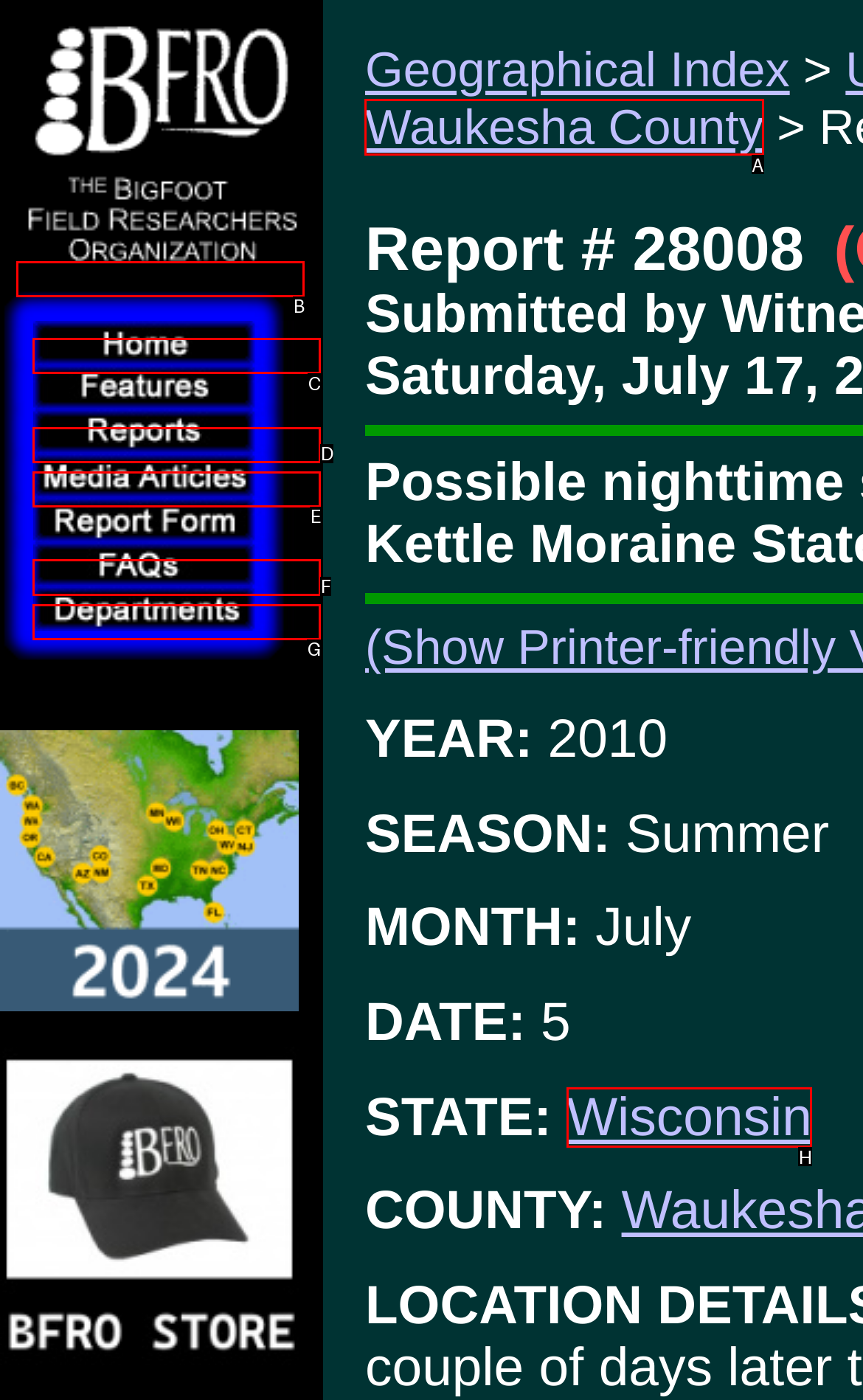Identify the correct UI element to click for this instruction: Click Waukesha County
Respond with the appropriate option's letter from the provided choices directly.

A